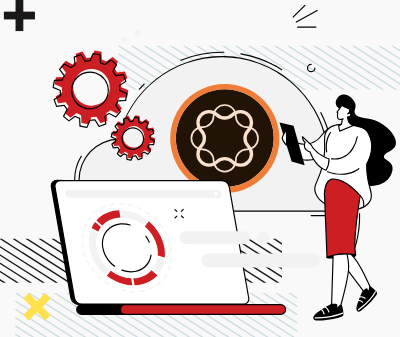What is the color of the gears in the cloud graphic?
From the image, respond with a single word or phrase.

Vibrant red